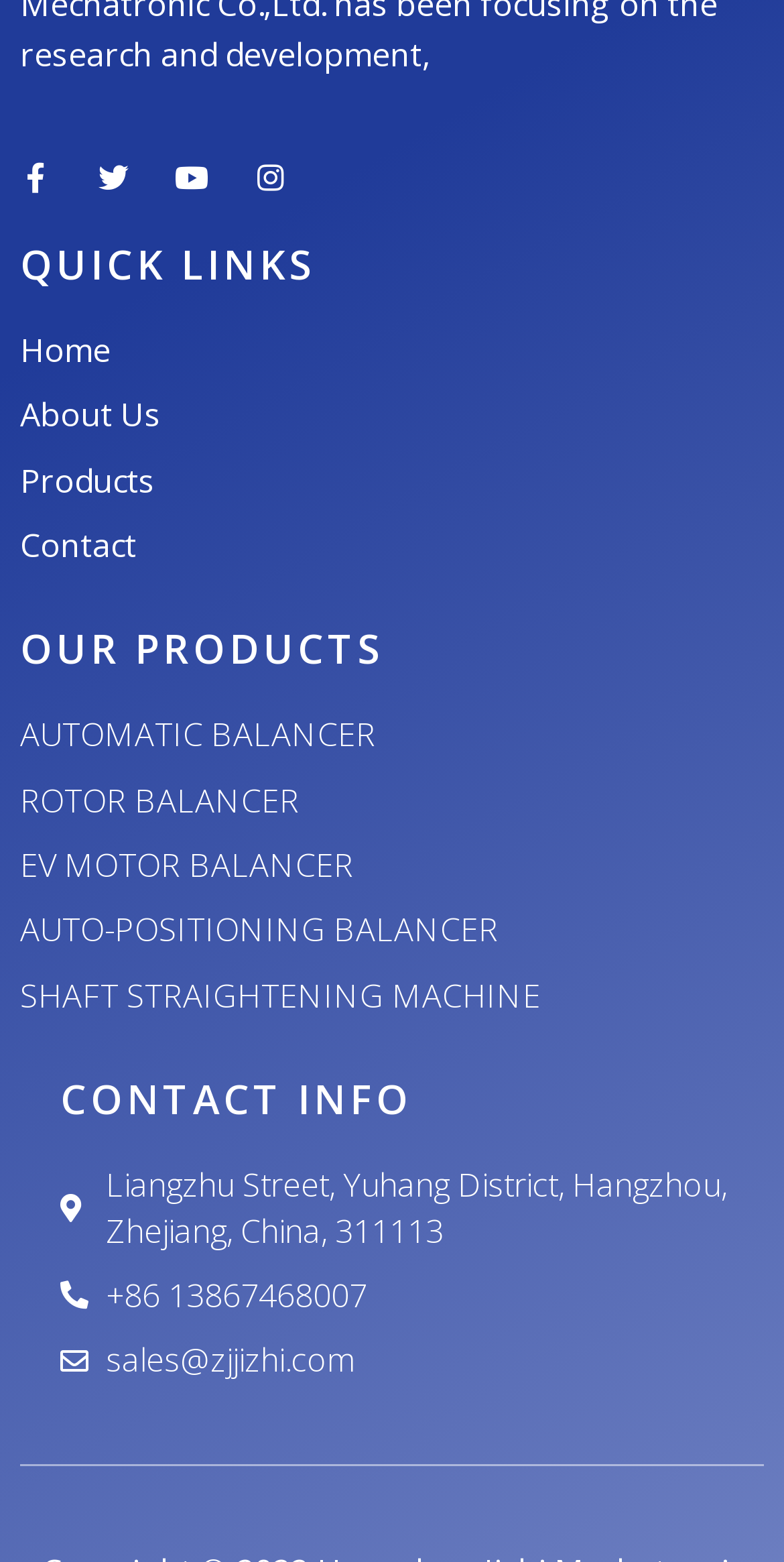How can I contact the company?
Your answer should be a single word or phrase derived from the screenshot.

Phone, Email